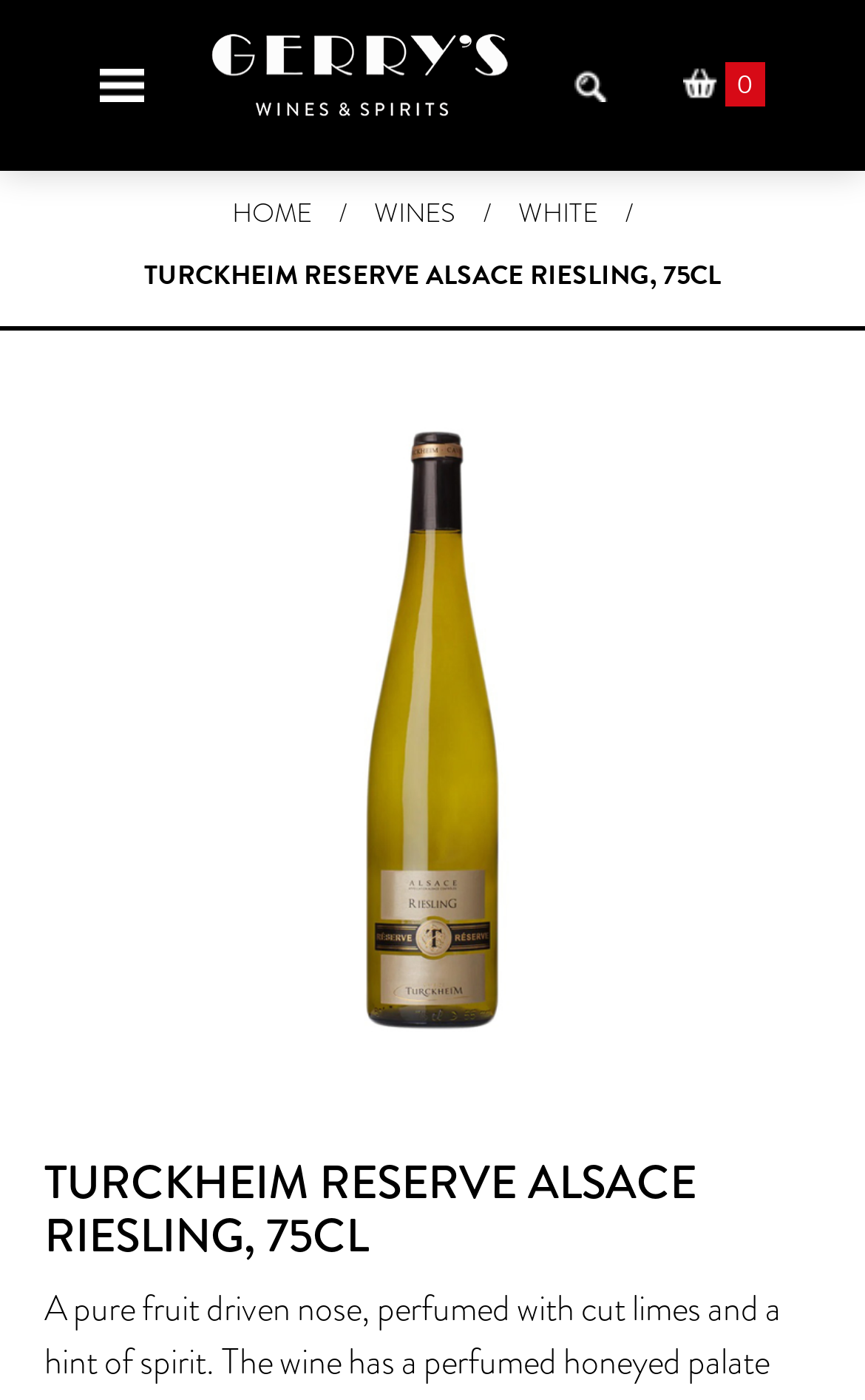Locate the UI element described as follows: "Home". Return the bounding box coordinates as four float numbers between 0 and 1 in the order [left, top, right, bottom].

[0.268, 0.133, 0.36, 0.171]